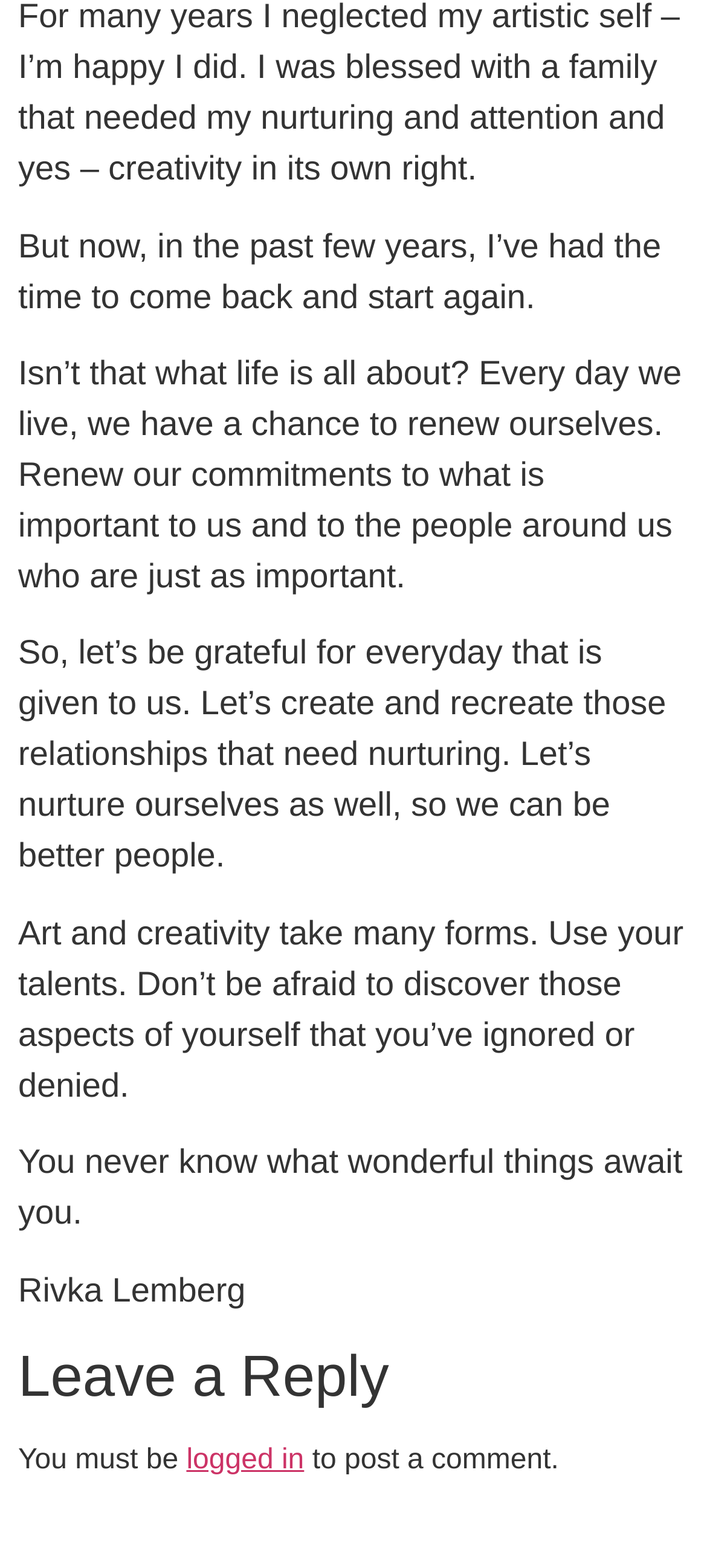What is the theme of the article?
Please provide a comprehensive answer based on the details in the screenshot.

The article talks about renewing ourselves, nurturing relationships, and discovering our talents, which suggests that the theme of the article is about renewal and self-improvement.